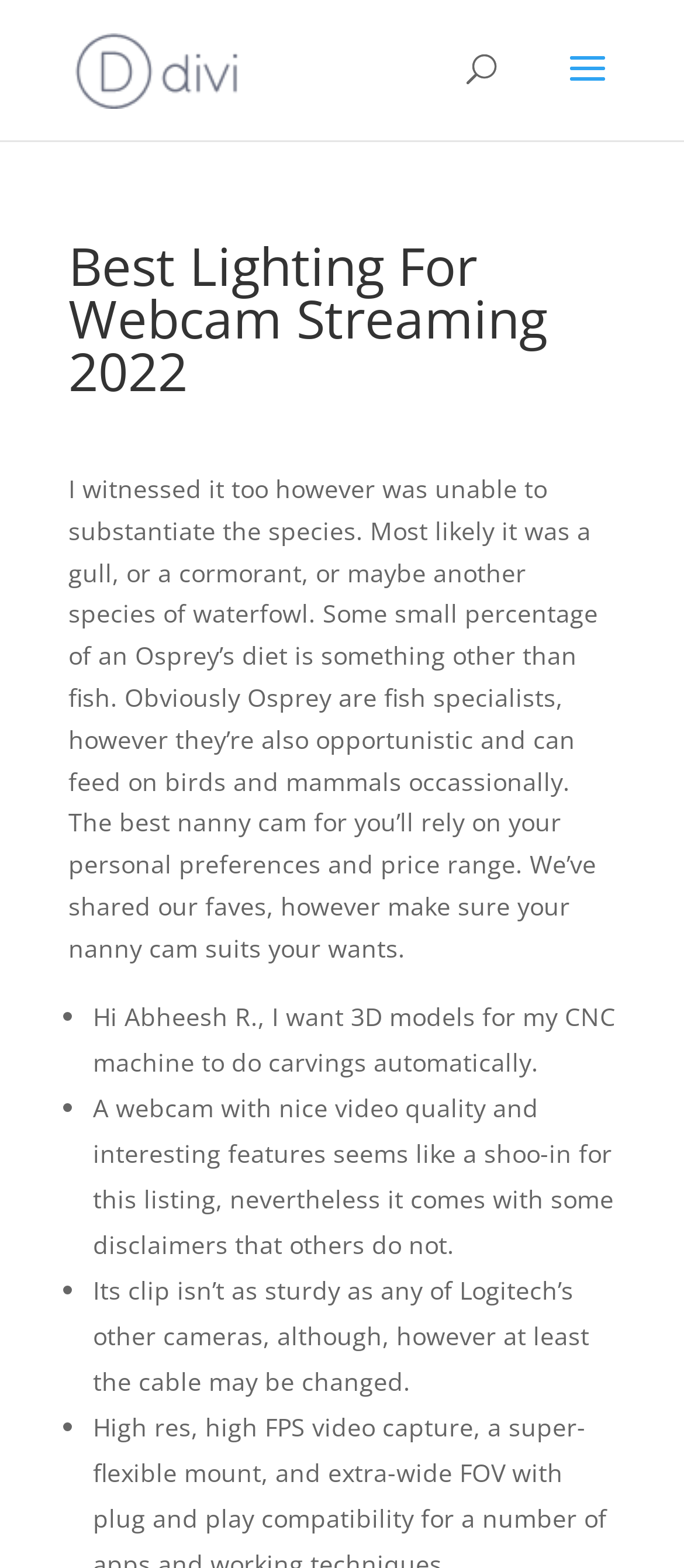Generate a comprehensive description of the webpage.

The webpage appears to be a blog or article page with a focus on webcam streaming and related topics. At the top left, there is a link to "Revolution Global TV" accompanied by an image with the same name. Below this, there is a search bar that spans almost the entire width of the page.

The main content of the page is headed by a title "Best Lighting For Webcam Streaming 2022" which is centered near the top of the page. Below this title, there is a block of text that discusses Osprey's diet and nanny cams, which seems out of place given the title of the page.

Following this text, there is a list of four items, each marked with a bullet point. The first item is a question about 3D models for a CNC machine, the second item discusses a webcam with nice video quality, the third item mentions a camera with a weak clip, and the fourth item is not fully visible in the provided accessibility tree.

Throughout the page, the text is arranged in a single column, with the list items indented slightly to the right. There are no images other than the "Revolution Global TV" logo at the top left.